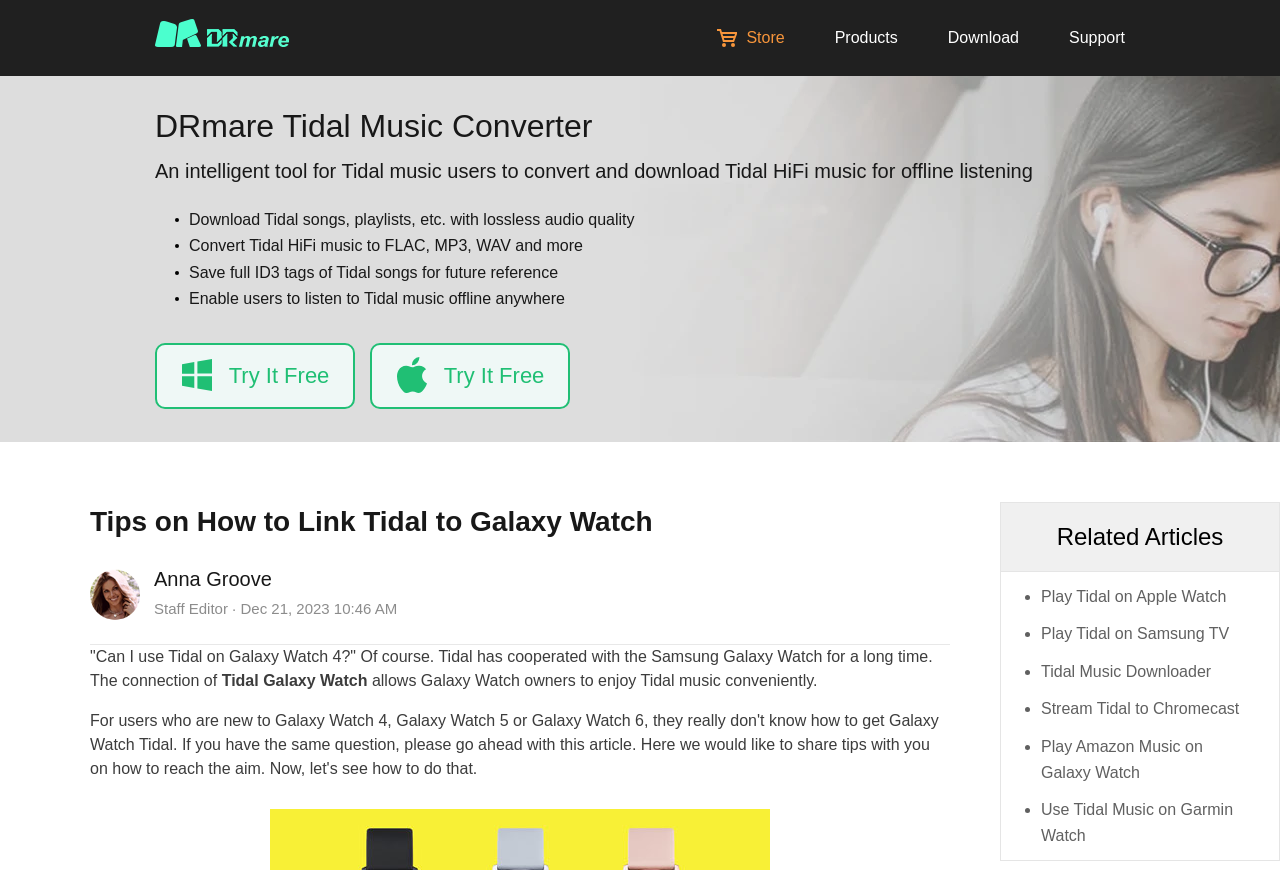What is the name of the tool for Tidal music users?
Refer to the image and provide a thorough answer to the question.

The answer can be found in the heading 'DRmare Tidal Music Converter' which is located below the logo image. This heading is a link and it describes the tool as 'an intelligent tool for Tidal music users to convert and download Tidal HiFi music for offline listening'.